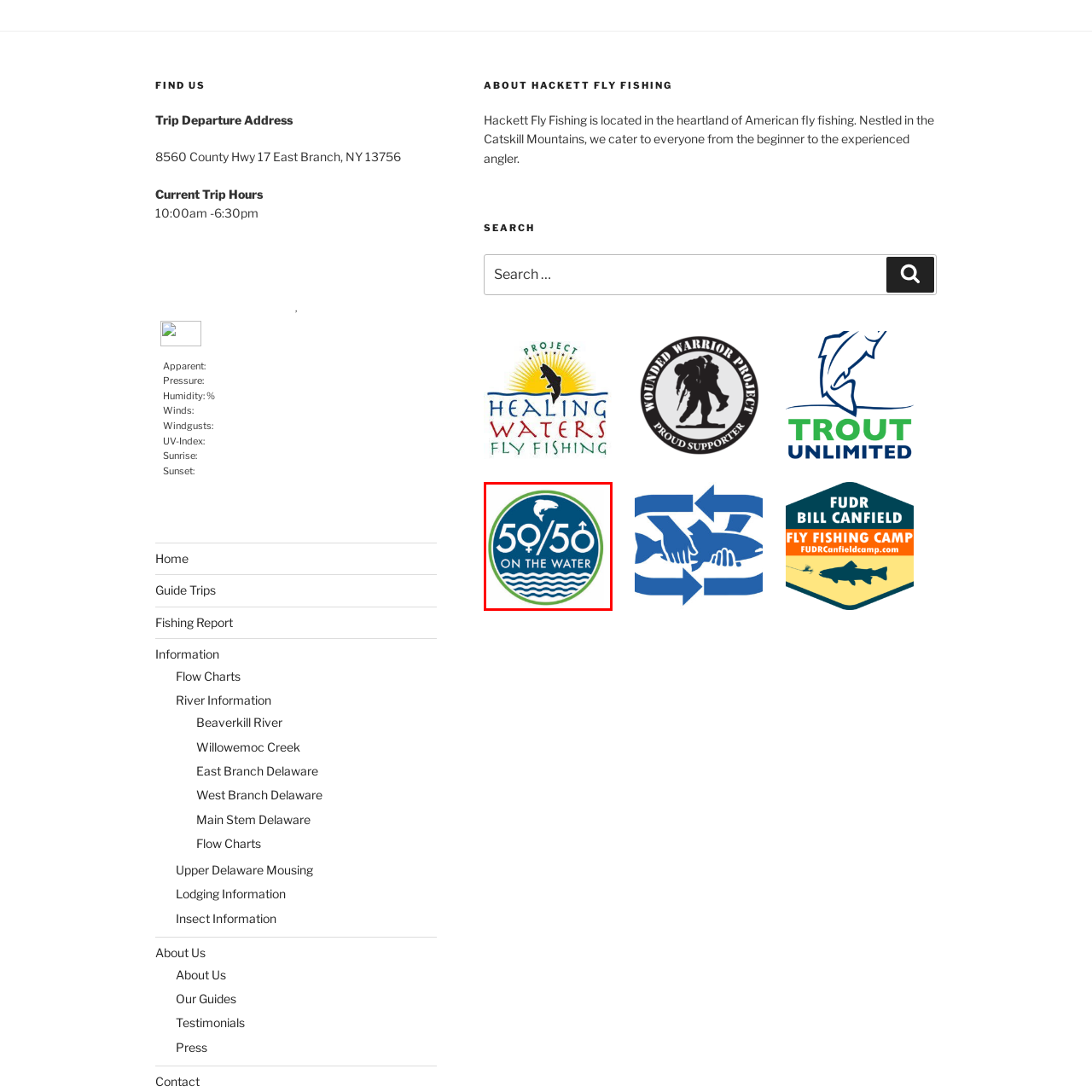Direct your attention to the image contained by the red frame and provide a detailed response to the following question, utilizing the visual data from the image:
What is the shape of the logo?

The caption describes the logo as having a circular design, which implies that the shape of the logo is circular.